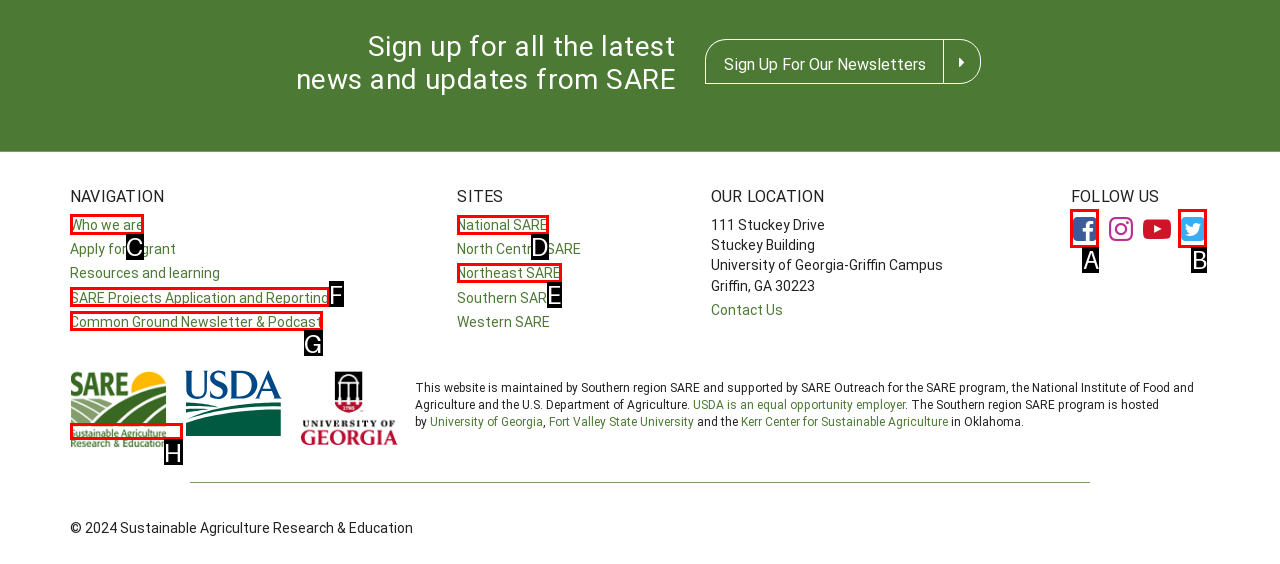Given the task: Learn about who we are, indicate which boxed UI element should be clicked. Provide your answer using the letter associated with the correct choice.

C